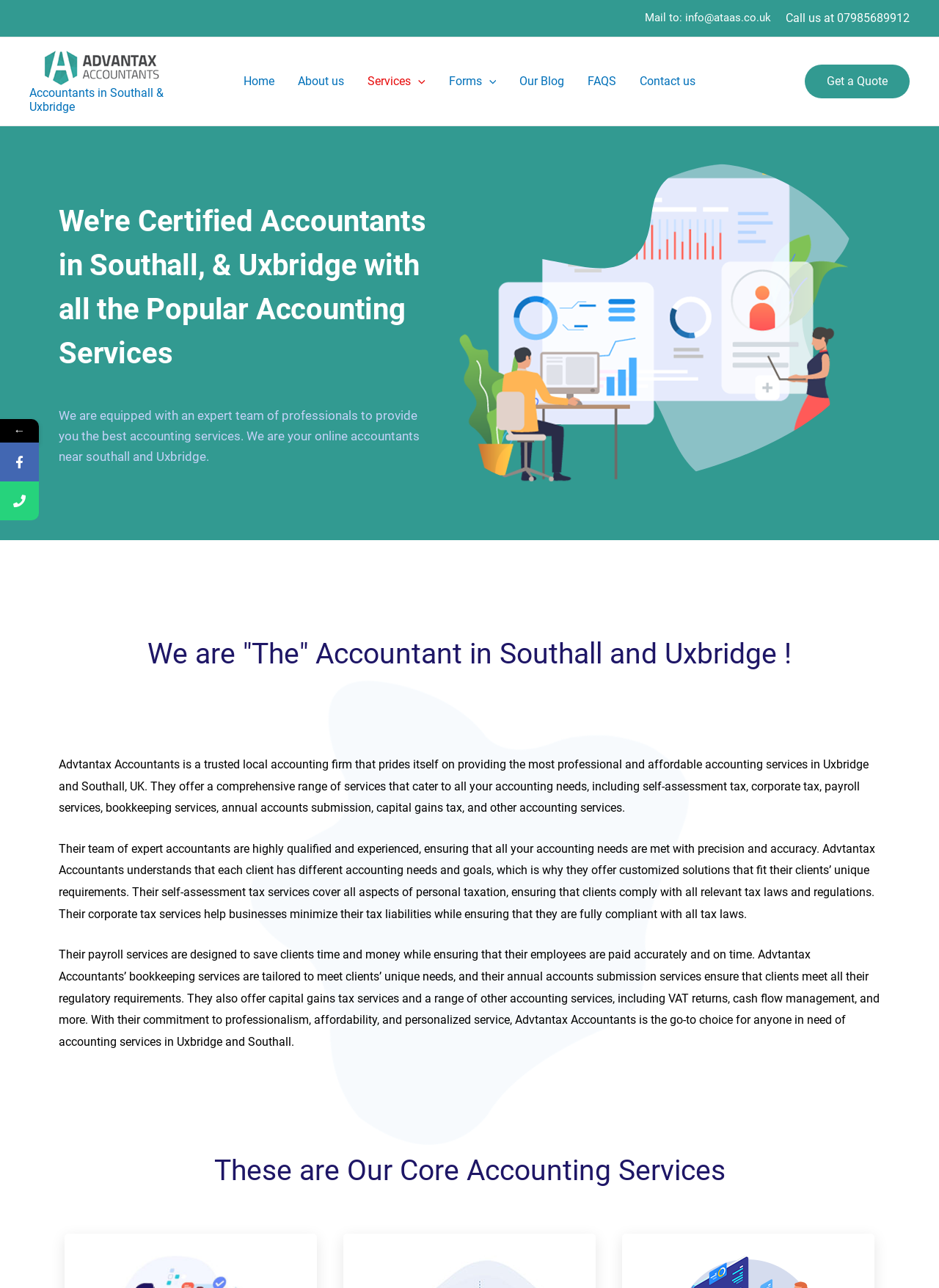What is the email address of Advantax Accountants?
Look at the image and respond with a one-word or short phrase answer.

info@ataas.co.uk